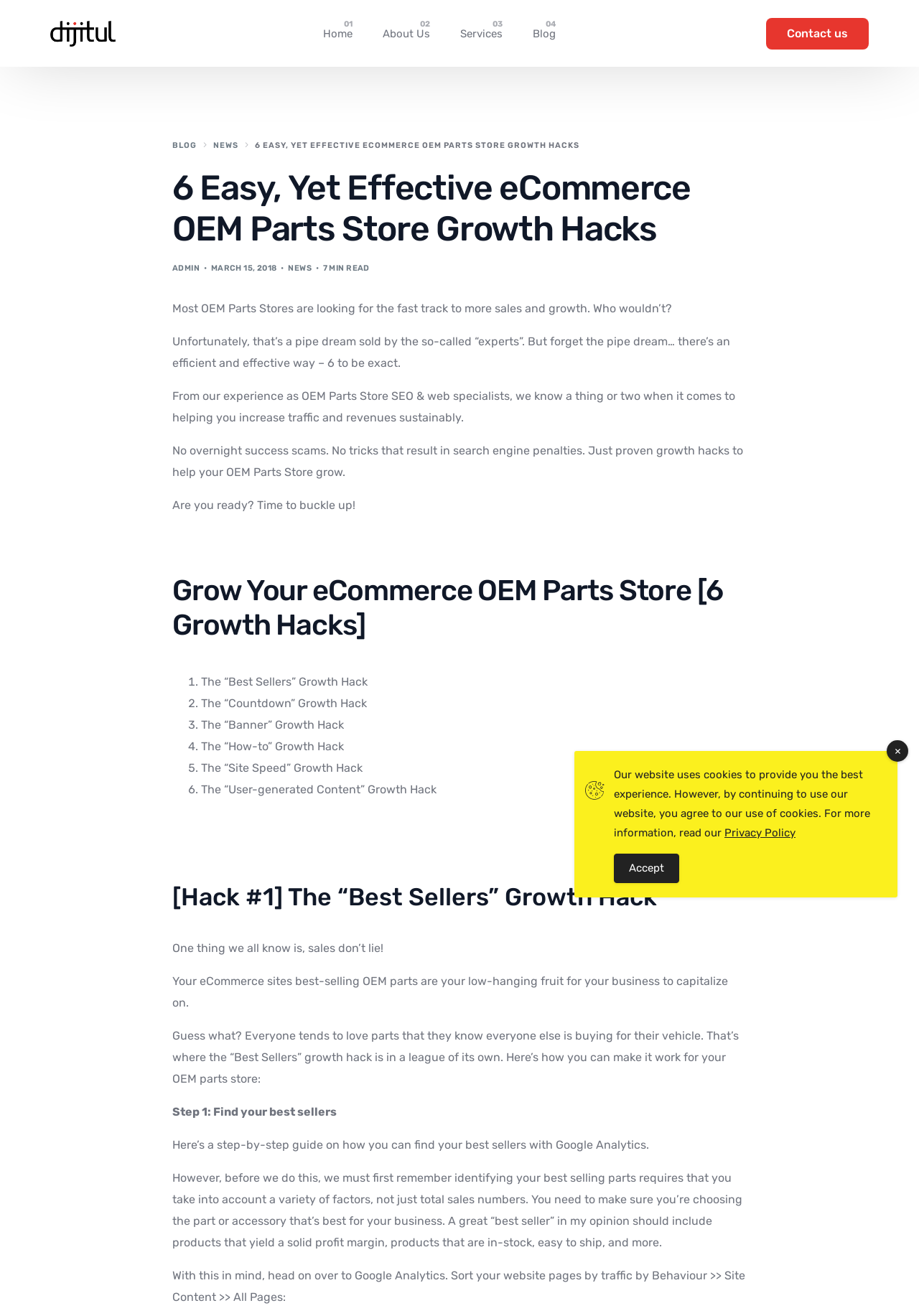Using the elements shown in the image, answer the question comprehensively: What is the purpose of the 'Best Sellers' growth hack?

The 'Best Sellers' growth hack is intended to help eCommerce OEM parts stores capitalize on their low-hanging fruit, which are their best-selling products. This hack takes advantage of the fact that people tend to buy parts that are popular among others.